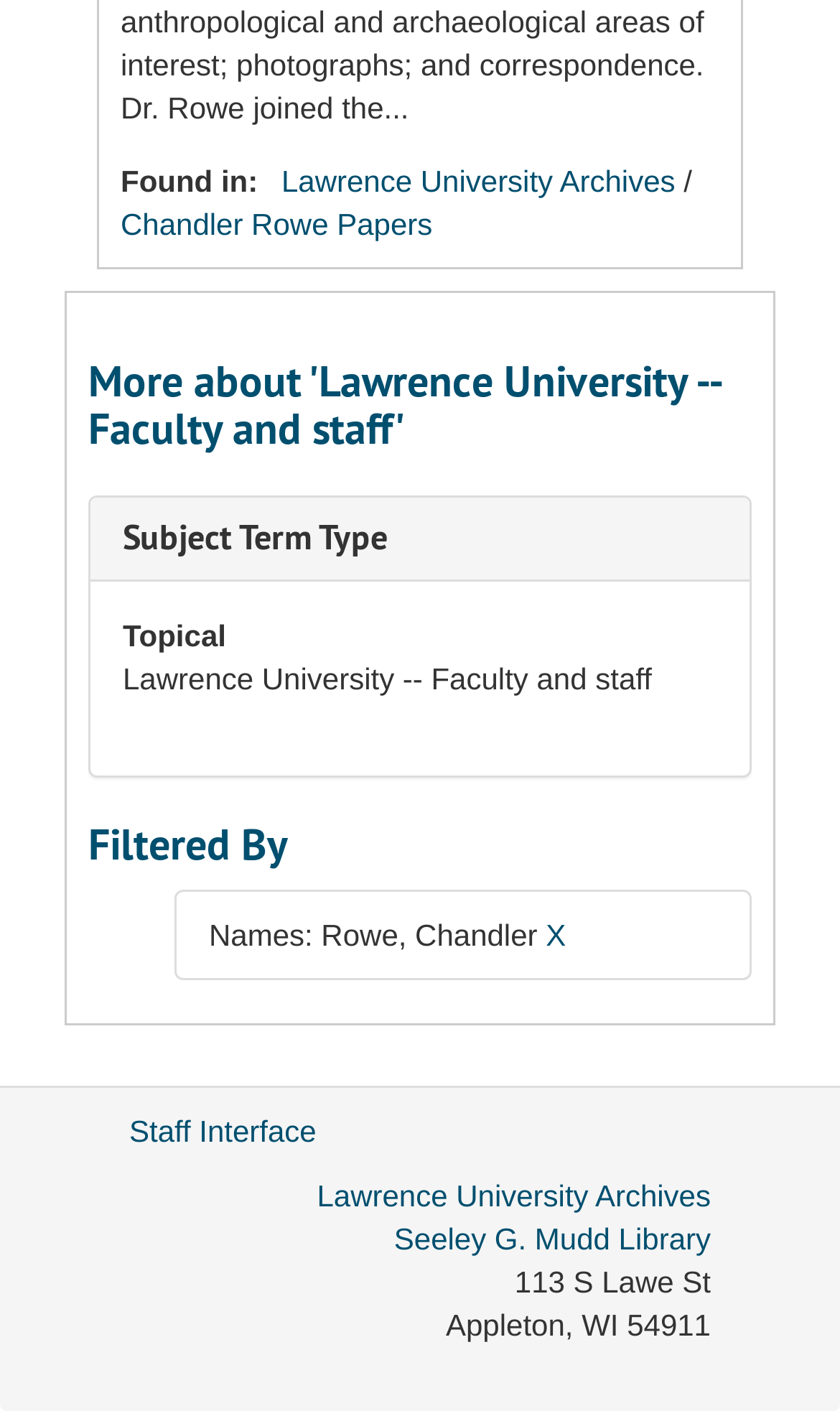Please reply with a single word or brief phrase to the question: 
What is the type of the subject term?

Topical